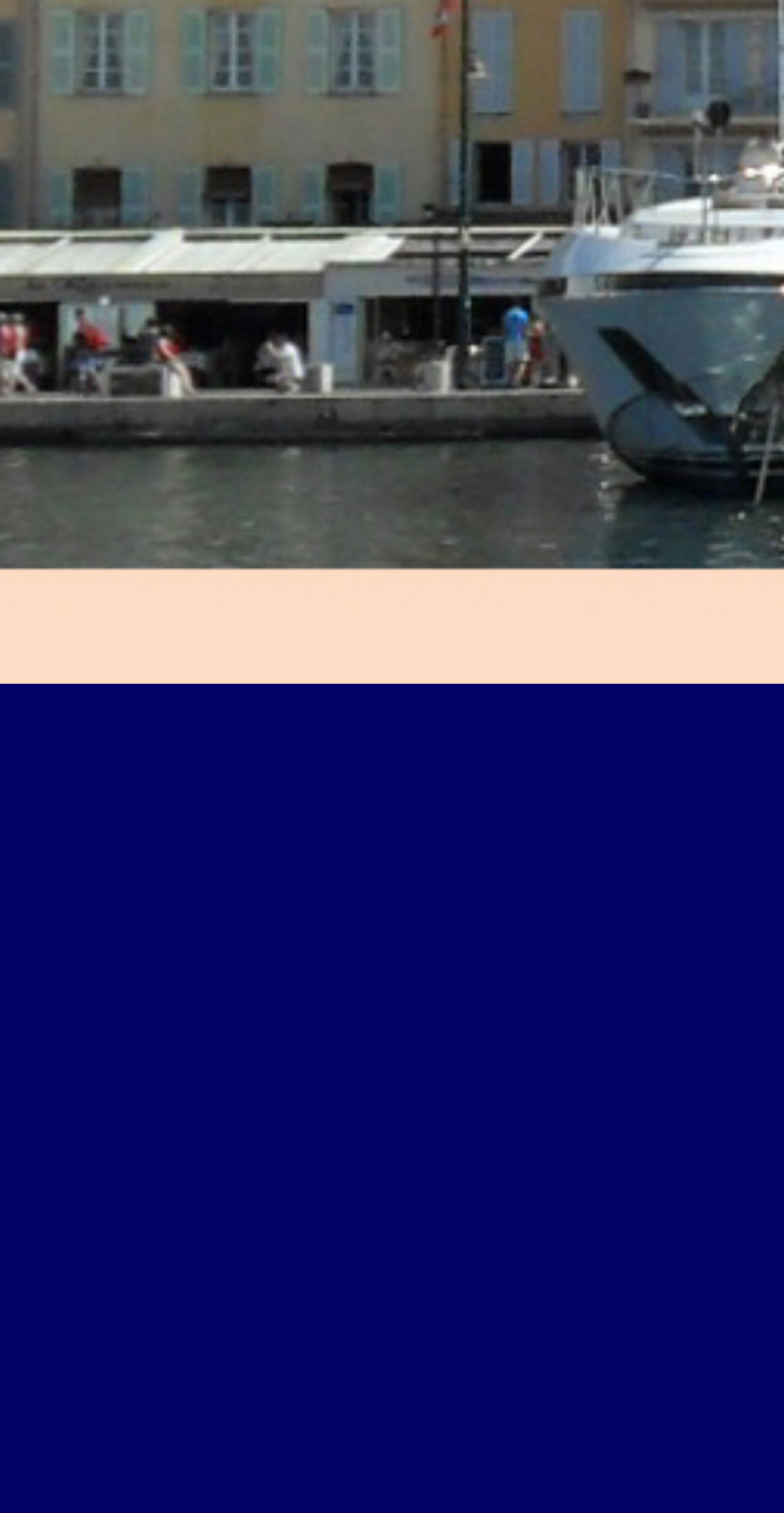Please answer the following question as detailed as possible based on the image: 
What is the phone number not provided on the webpage?

The webpage does not provide a phone number. Although there is a text 'Phone:' on the webpage, it does not provide an actual phone number.